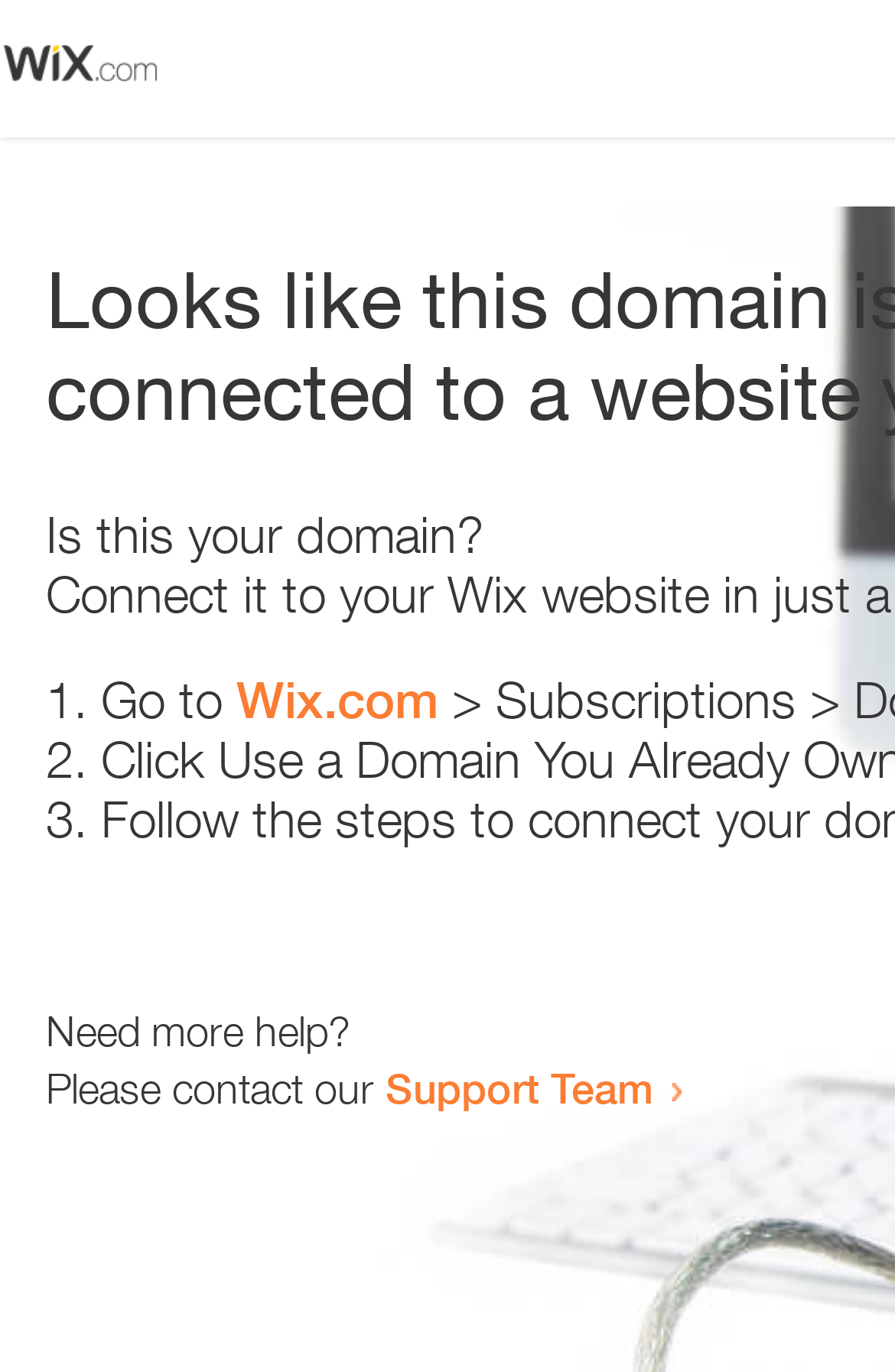Use a single word or phrase to respond to the question:
What is the position of the image on the page?

Top-left